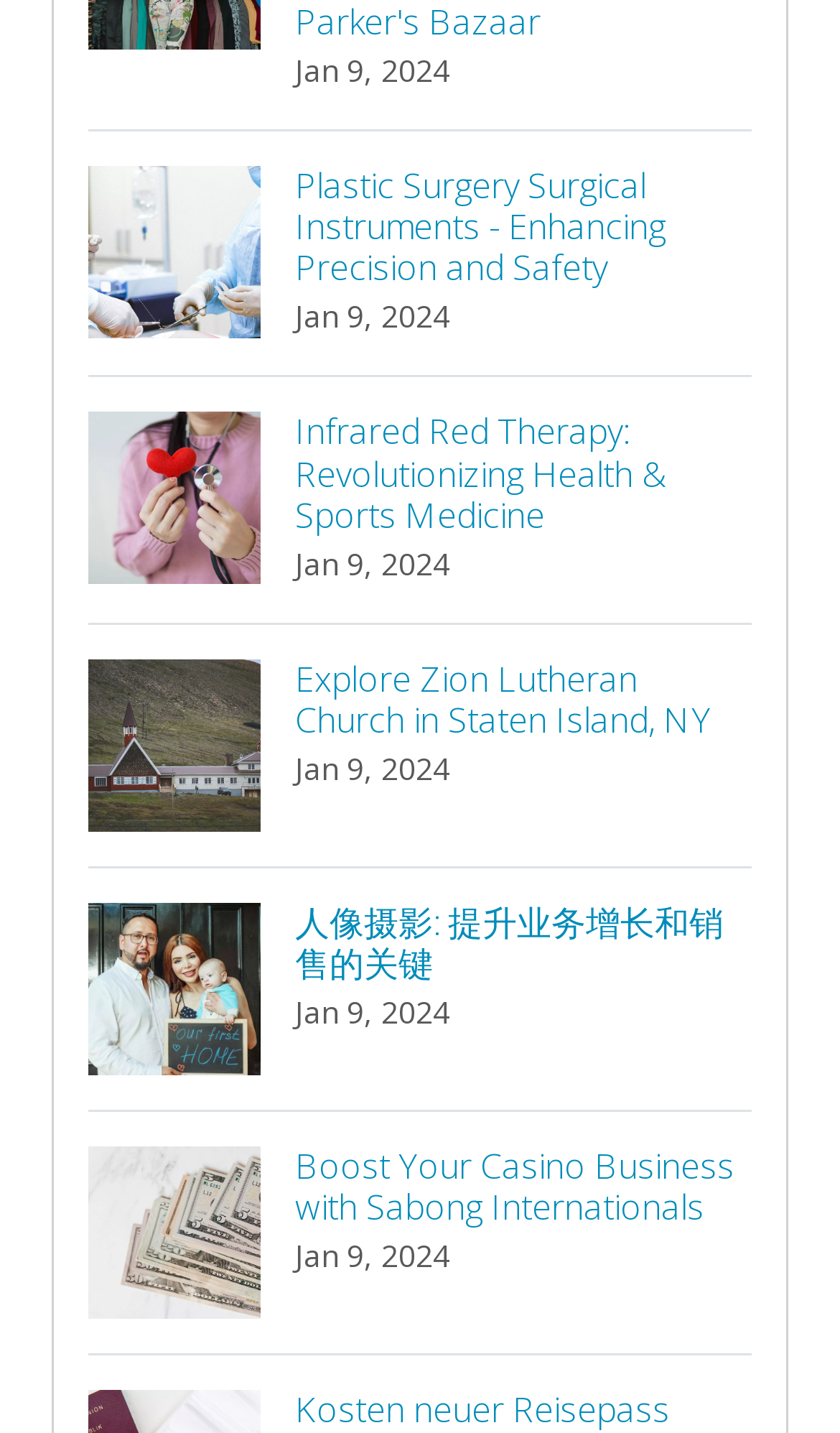Give a short answer using one word or phrase for the question:
What is the date of the 'Plastic Surgery Surgical Instruments' article?

Jan 9, 2024